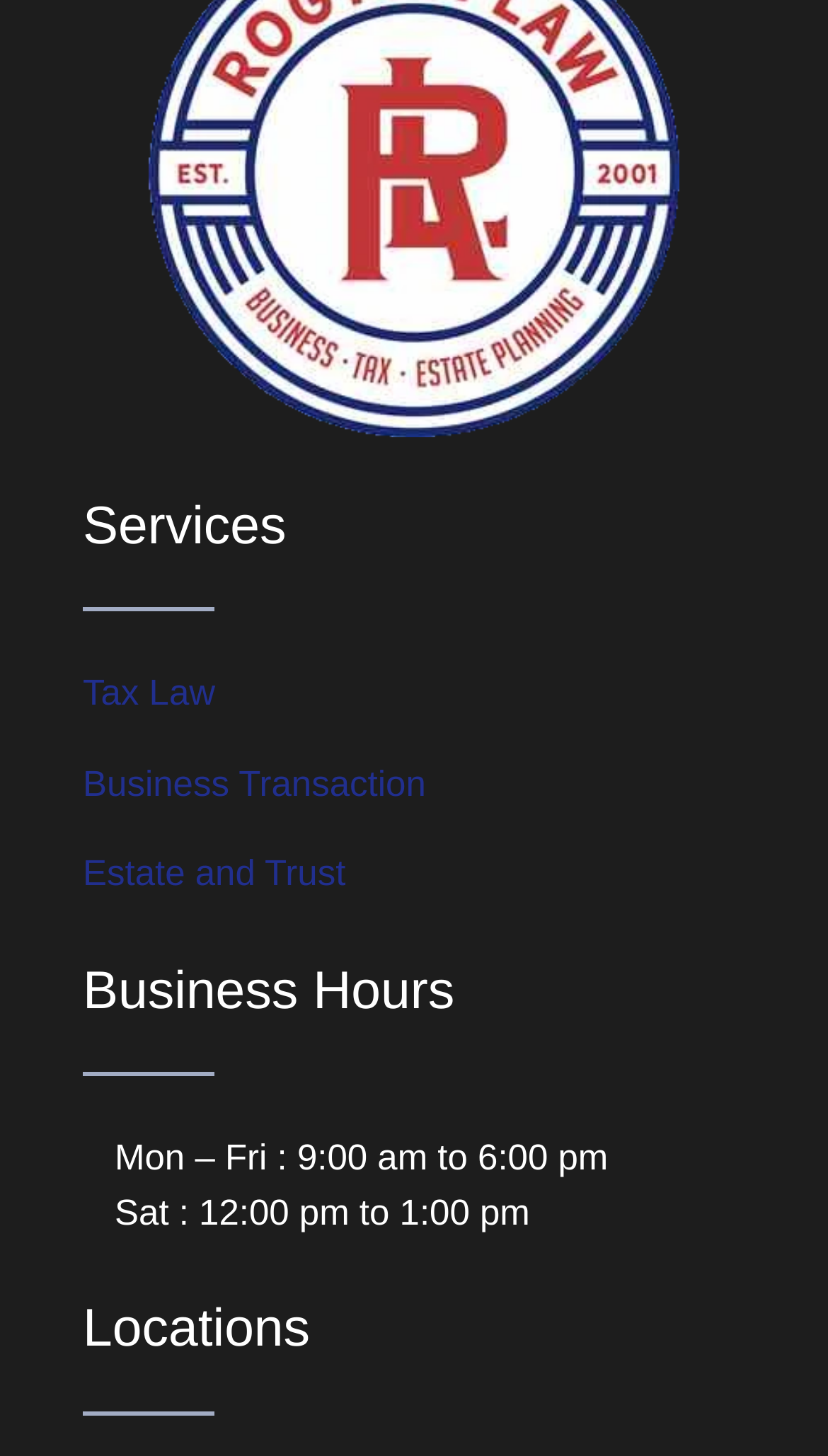Locate the UI element that matches the description Estate and Trust in the webpage screenshot. Return the bounding box coordinates in the format (top-left x, top-left y, bottom-right x, bottom-right y), with values ranging from 0 to 1.

[0.1, 0.586, 0.417, 0.614]